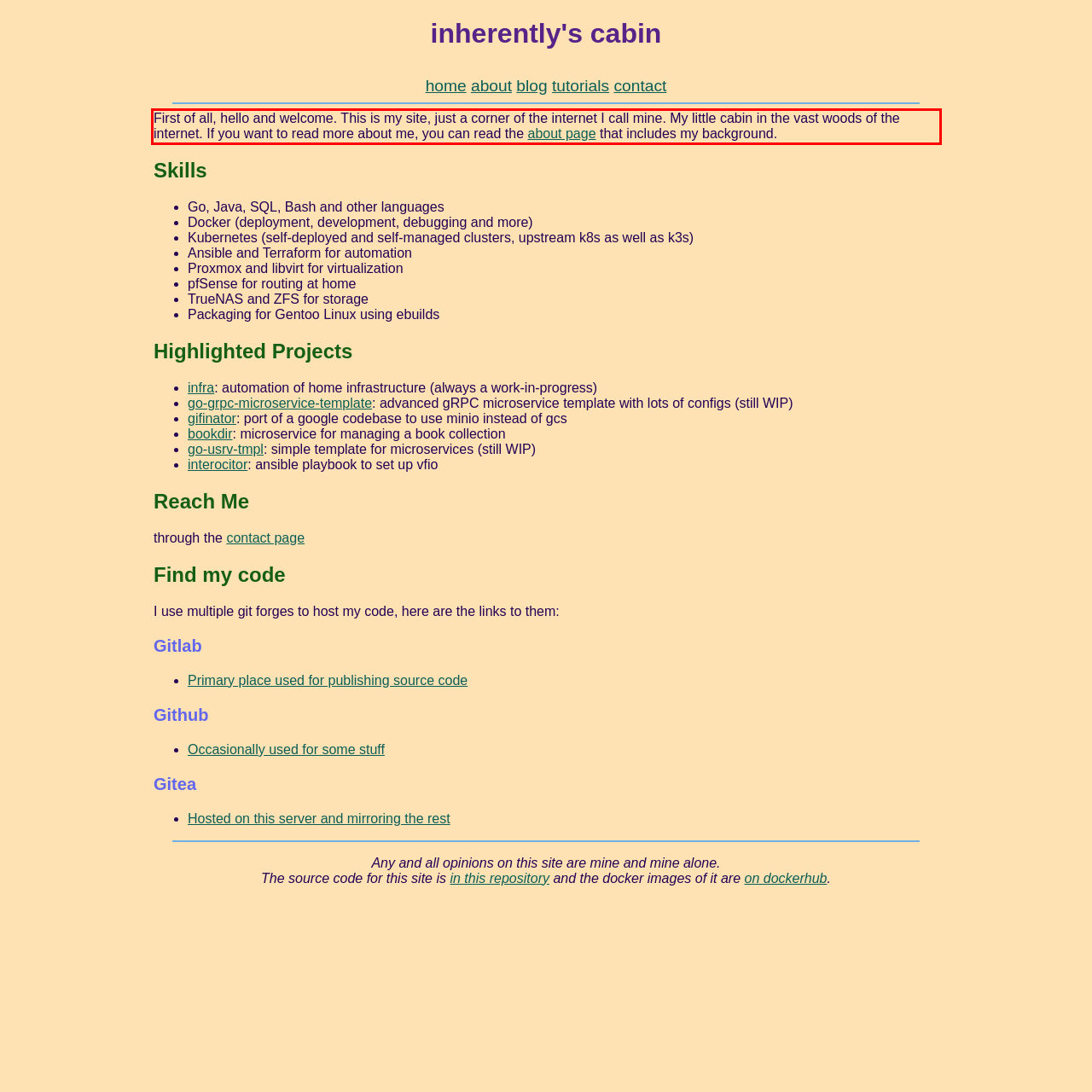Given the screenshot of the webpage, identify the red bounding box, and recognize the text content inside that red bounding box.

First of all, hello and welcome. This is my site, just a corner of the internet I call mine. My little cabin in the vast woods of the internet. If you want to read more about me, you can read the about page that includes my background.